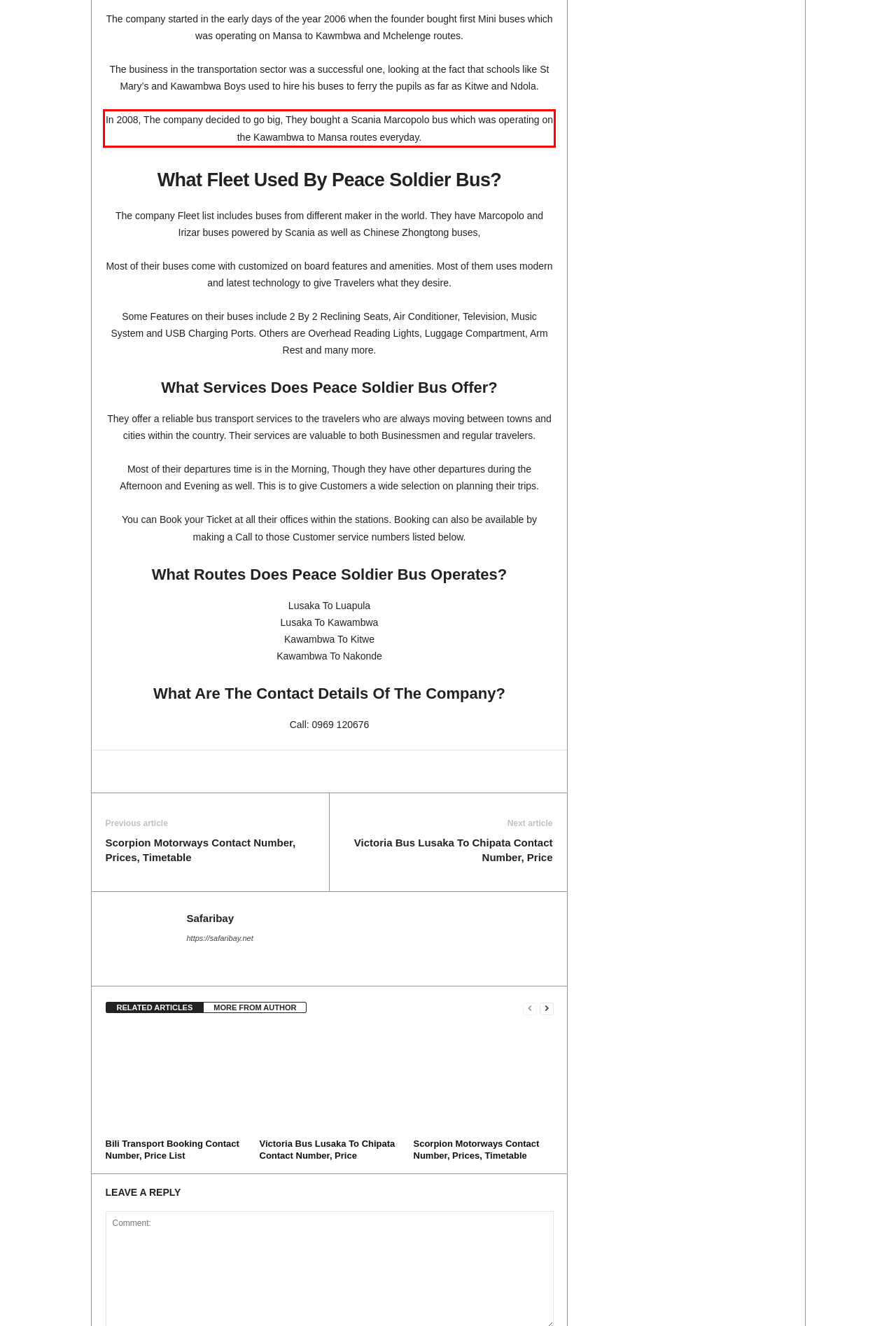You have a screenshot of a webpage with a UI element highlighted by a red bounding box. Use OCR to obtain the text within this highlighted area.

In 2008, The company decided to go big, They bought a Scania Marcopolo bus which was operating on the Kawambwa to Mansa routes everyday.